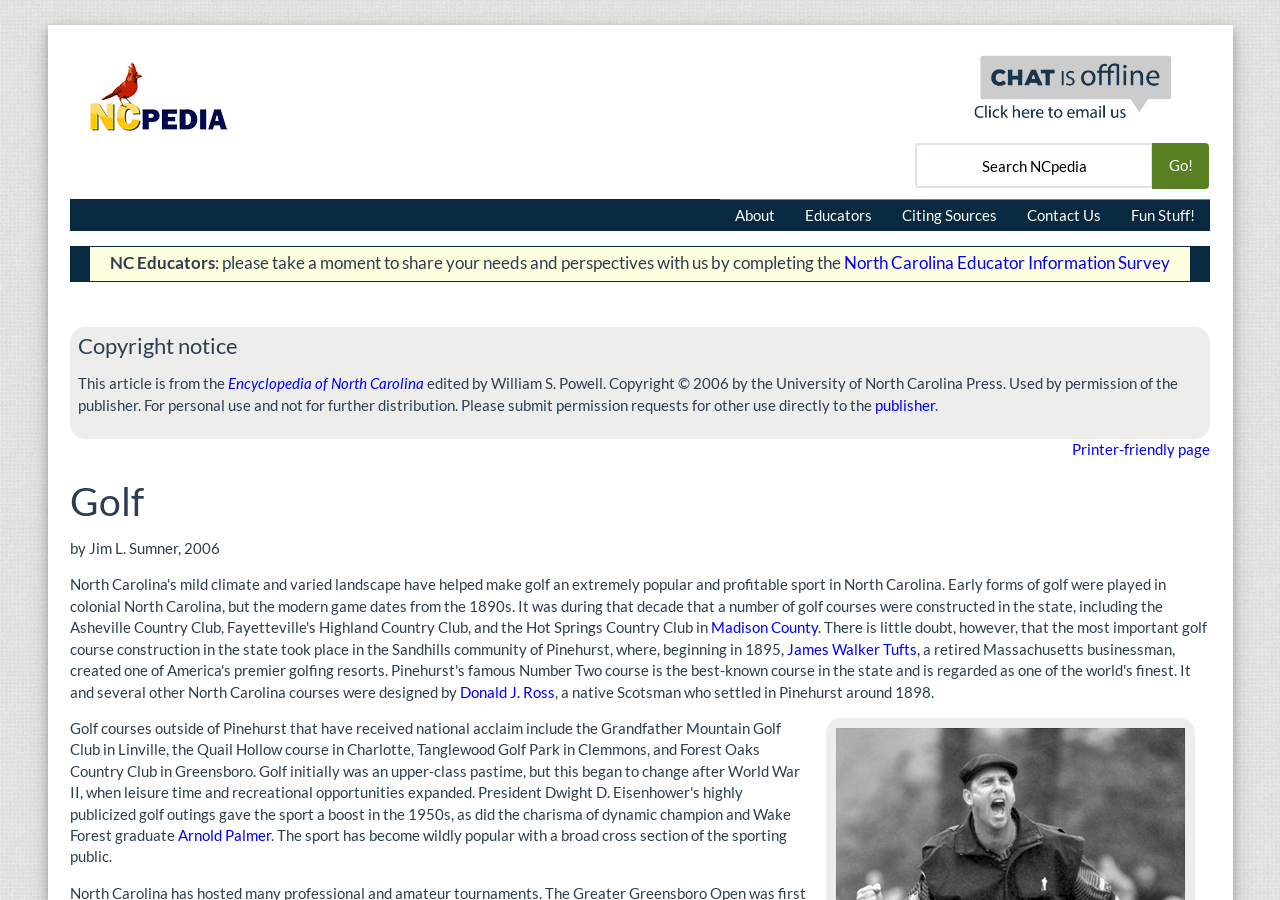Locate the bounding box coordinates of the area you need to click to fulfill this instruction: 'Read about Golf'. The coordinates must be in the form of four float numbers ranging from 0 to 1: [left, top, right, bottom].

[0.055, 0.533, 0.945, 0.581]